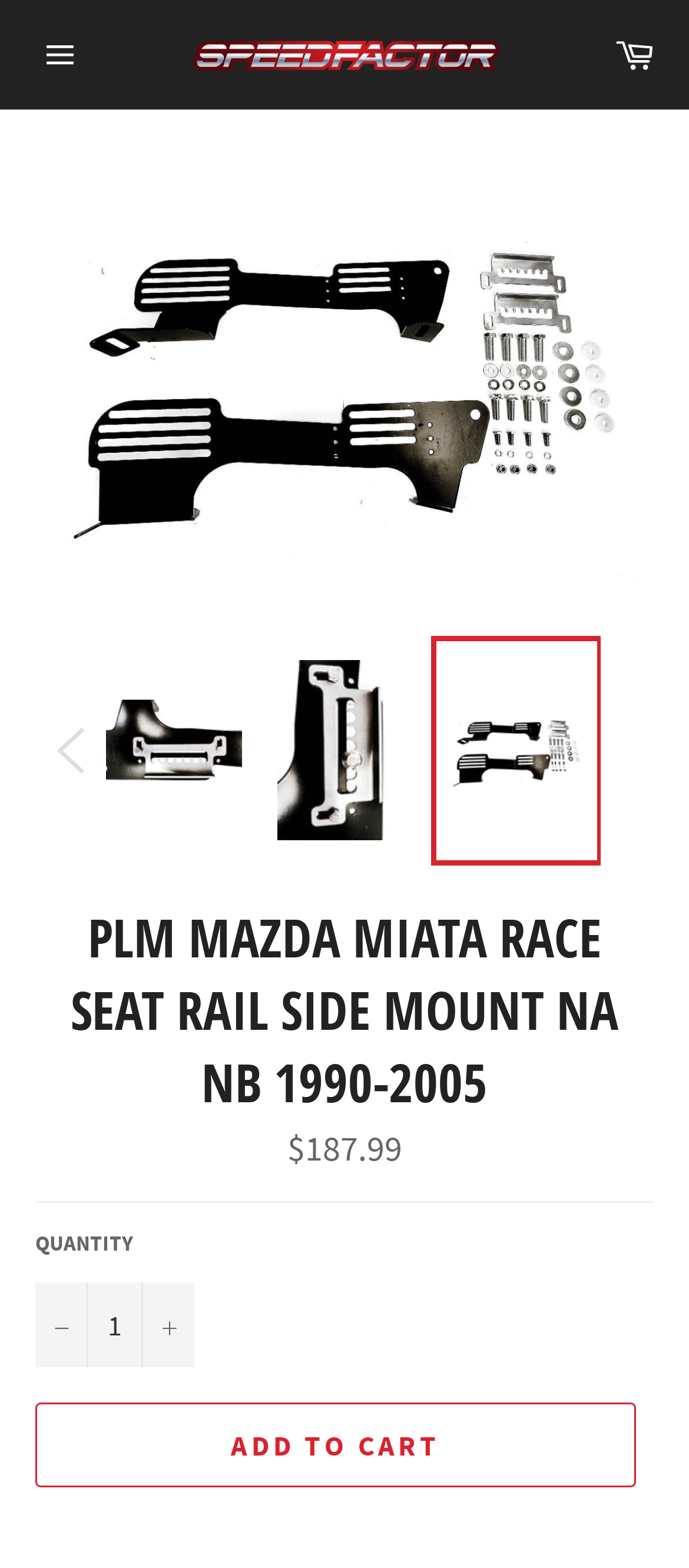Show the bounding box coordinates for the element that needs to be clicked to execute the following instruction: "View the product details". Provide the coordinates in the form of four float numbers between 0 and 1, i.e., [left, top, right, bottom].

[0.077, 0.104, 0.923, 0.382]